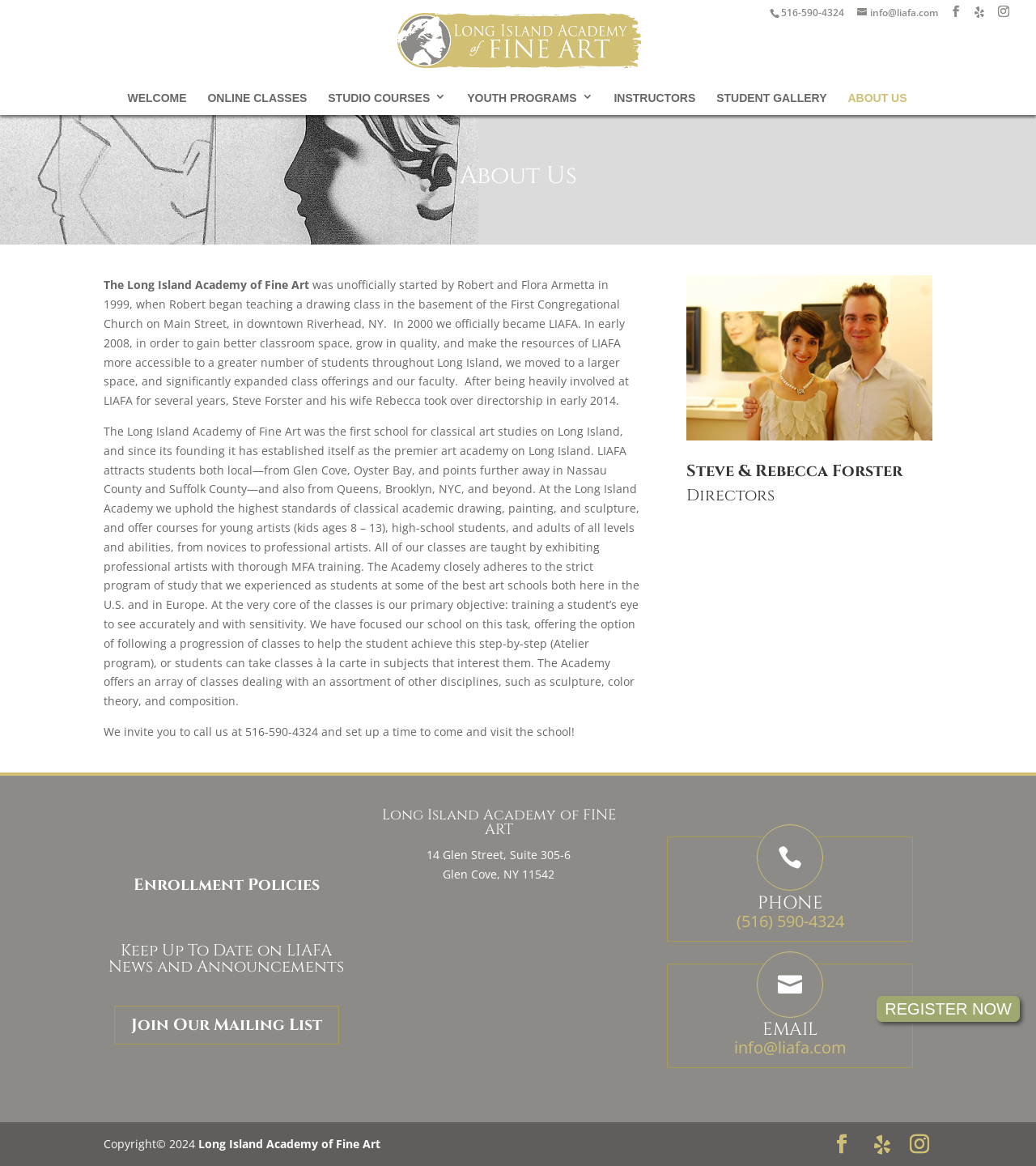What type of art classes does LIAFA offer?
From the details in the image, provide a complete and detailed answer to the question.

I found this information by reading the text on the webpage, which states that LIAFA 'uphold[s] the highest standards of classical academic drawing, painting, and sculpture'.